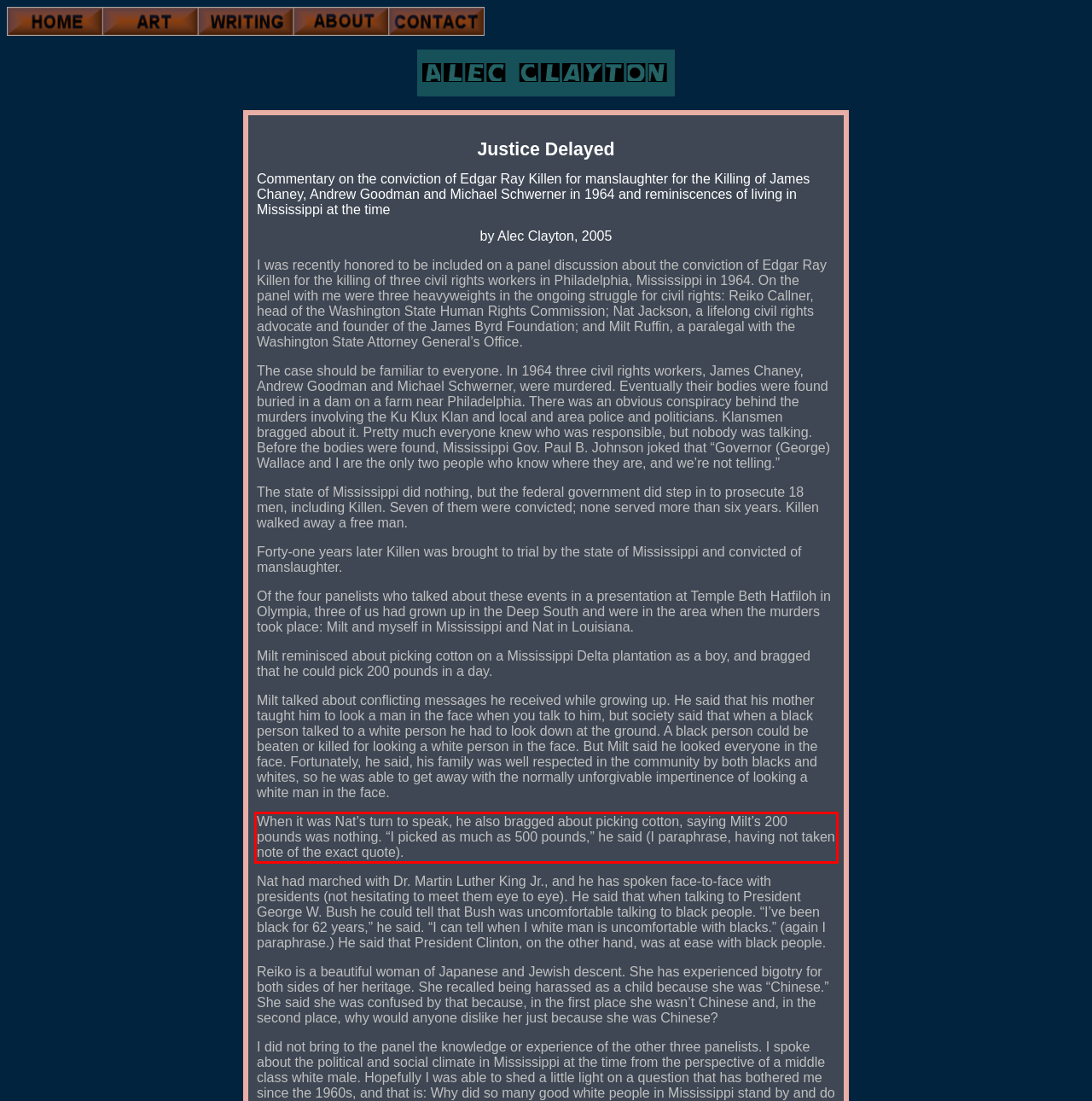Please analyze the screenshot of a webpage and extract the text content within the red bounding box using OCR.

When it was Nat’s turn to speak, he also bragged about picking cotton, saying Milt’s 200 pounds was nothing. “I picked as much as 500 pounds,” he said (I paraphrase, having not taken note of the exact quote).